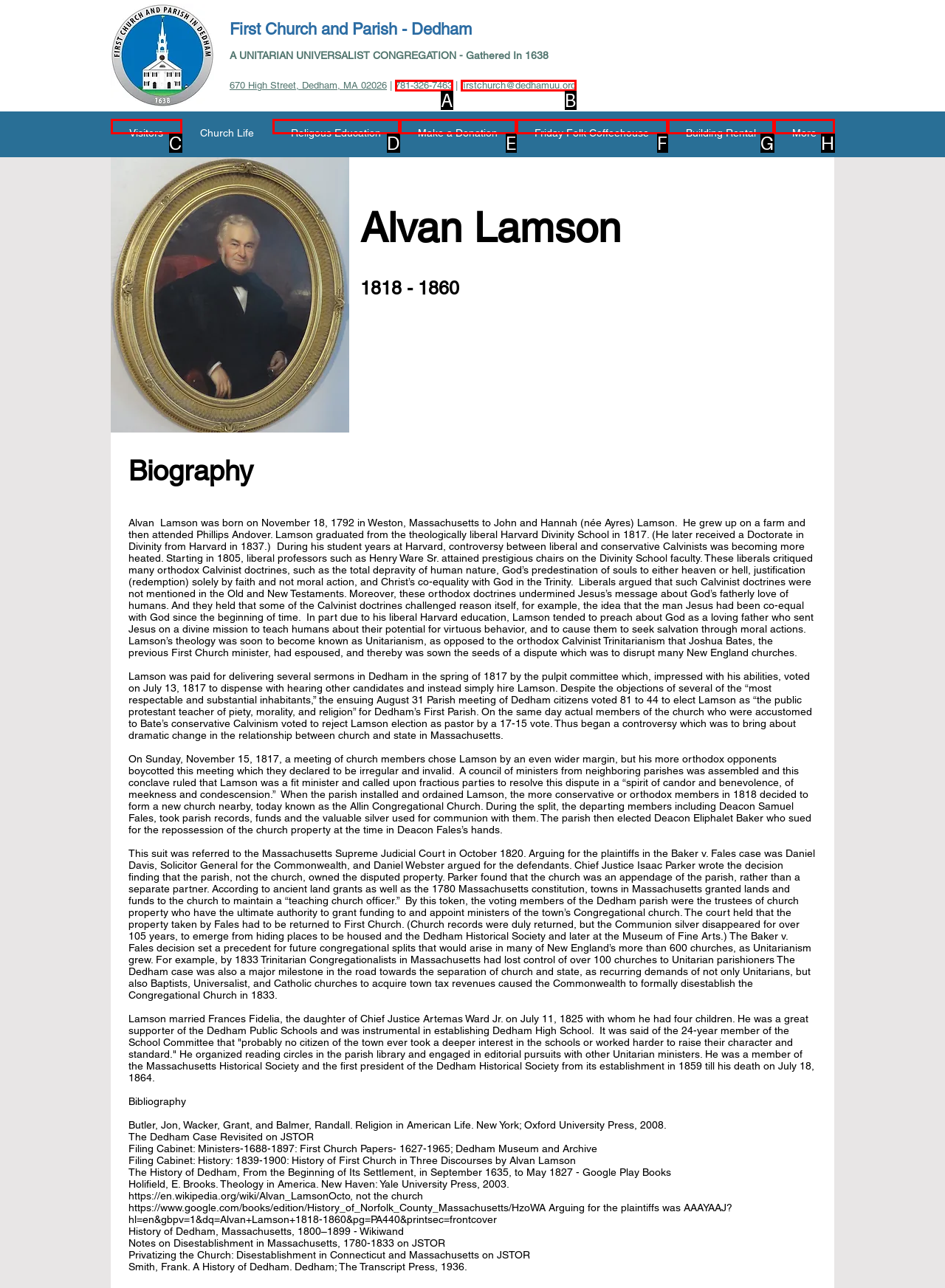Match the description to the correct option: Friday Folk Coffeehouse
Provide the letter of the matching option directly.

F